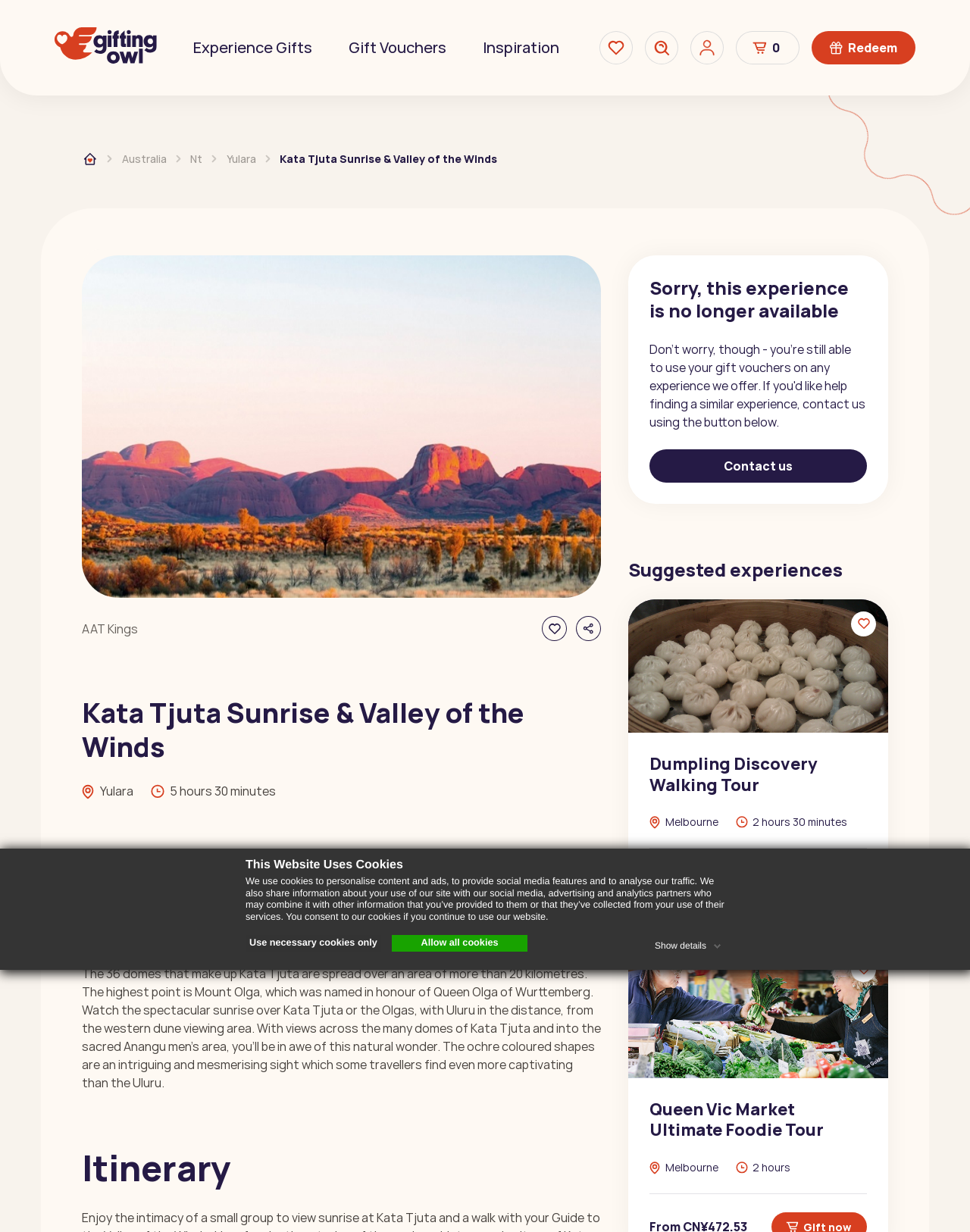Please identify the bounding box coordinates of the area I need to click to accomplish the following instruction: "Click the 'Gift now' button".

[0.877, 0.496, 0.903, 0.516]